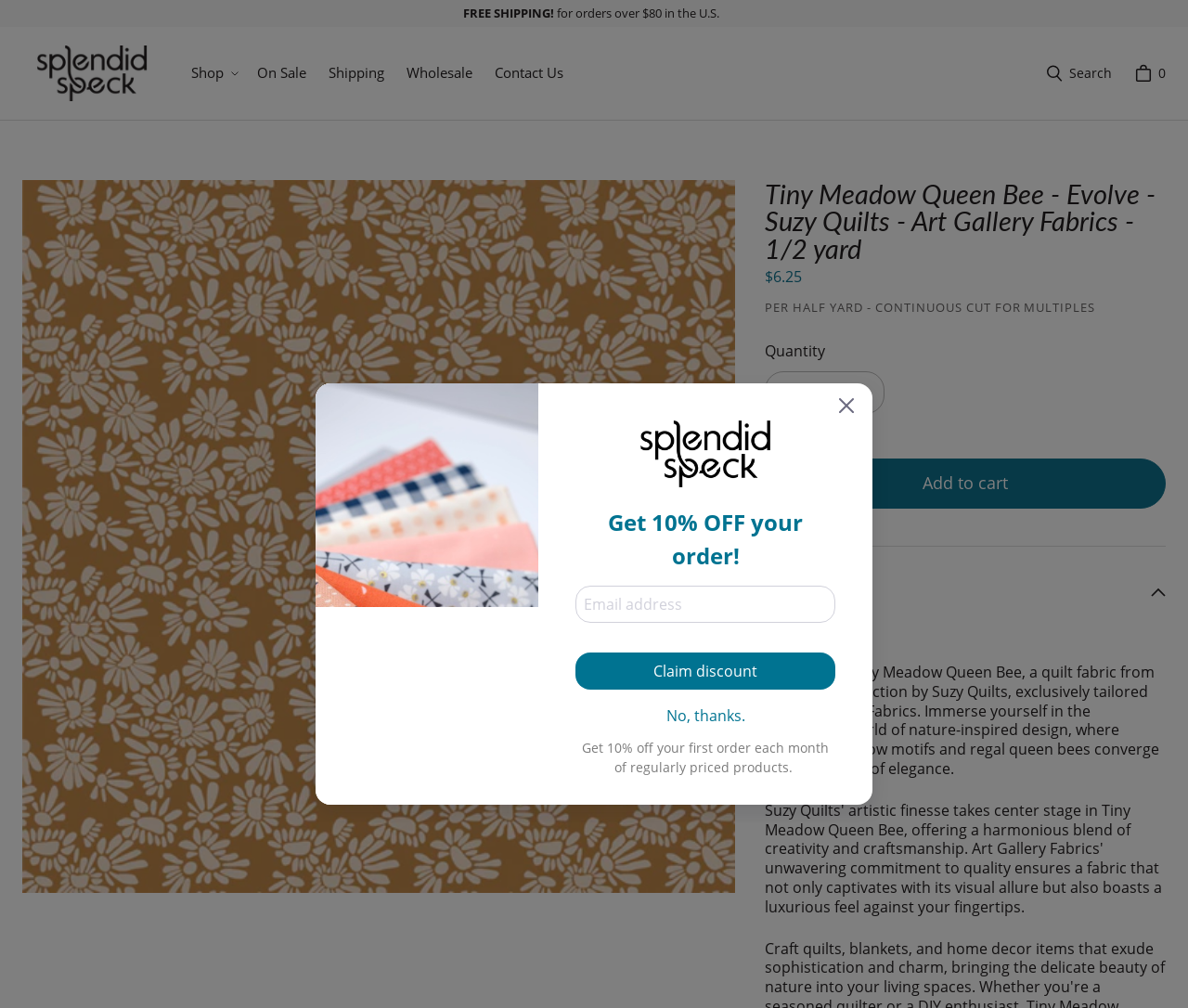Identify the bounding box coordinates of the area you need to click to perform the following instruction: "Decrease quantity".

[0.645, 0.37, 0.679, 0.41]